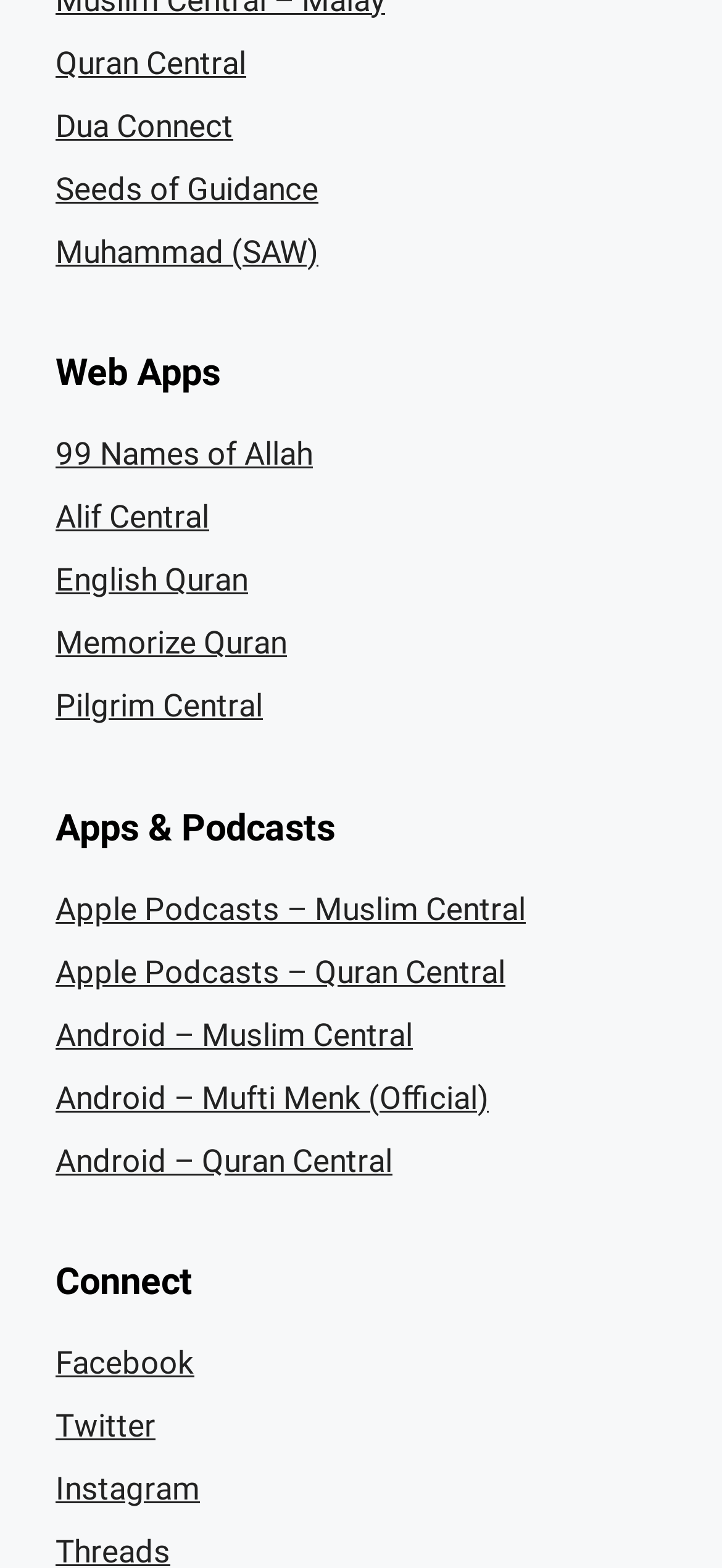What is the last link on the webpage?
Using the visual information, respond with a single word or phrase.

Instagram